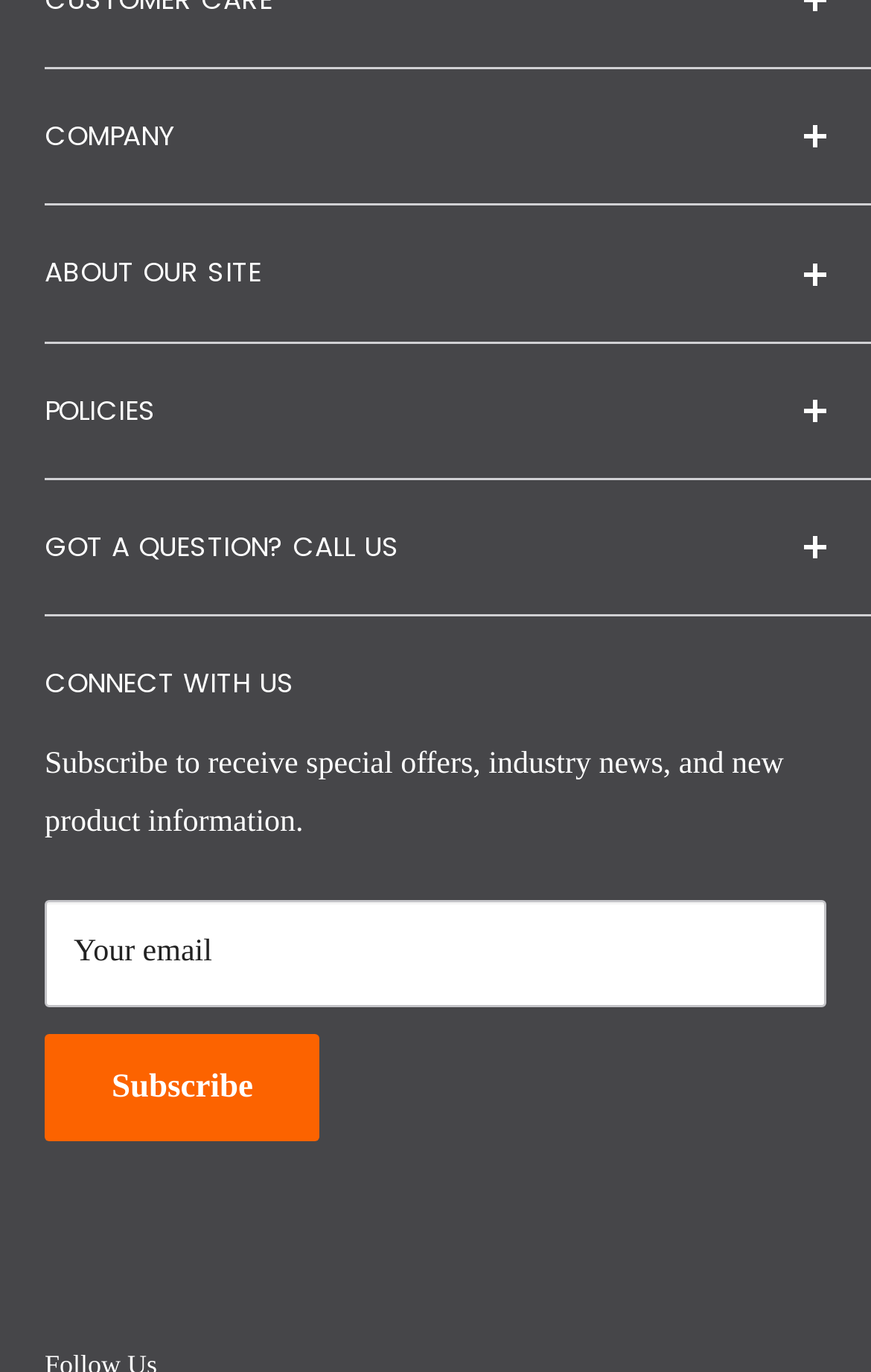Determine the bounding box coordinates of the clickable element to achieve the following action: 'Click the 'My Account' link'. Provide the coordinates as four float values between 0 and 1, formatted as [left, top, right, bottom].

[0.051, 0.036, 0.897, 0.084]